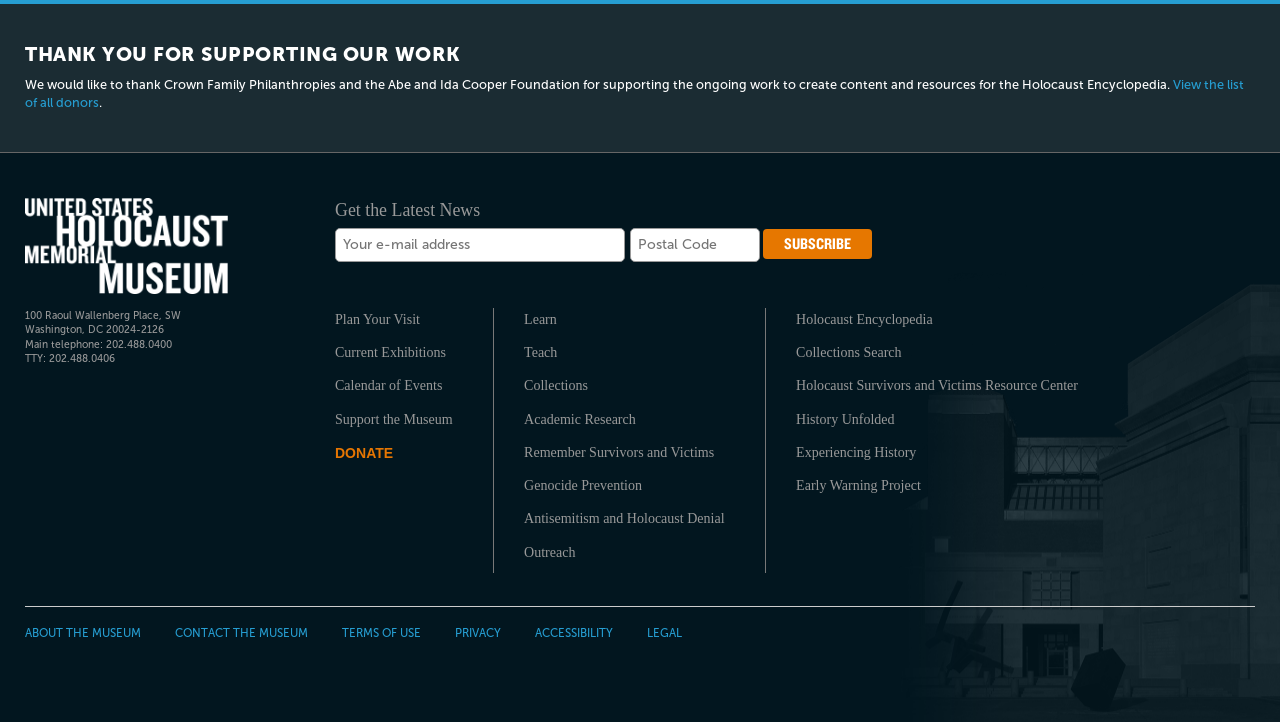Please locate the clickable area by providing the bounding box coordinates to follow this instruction: "View the list of all donors".

[0.02, 0.106, 0.972, 0.152]